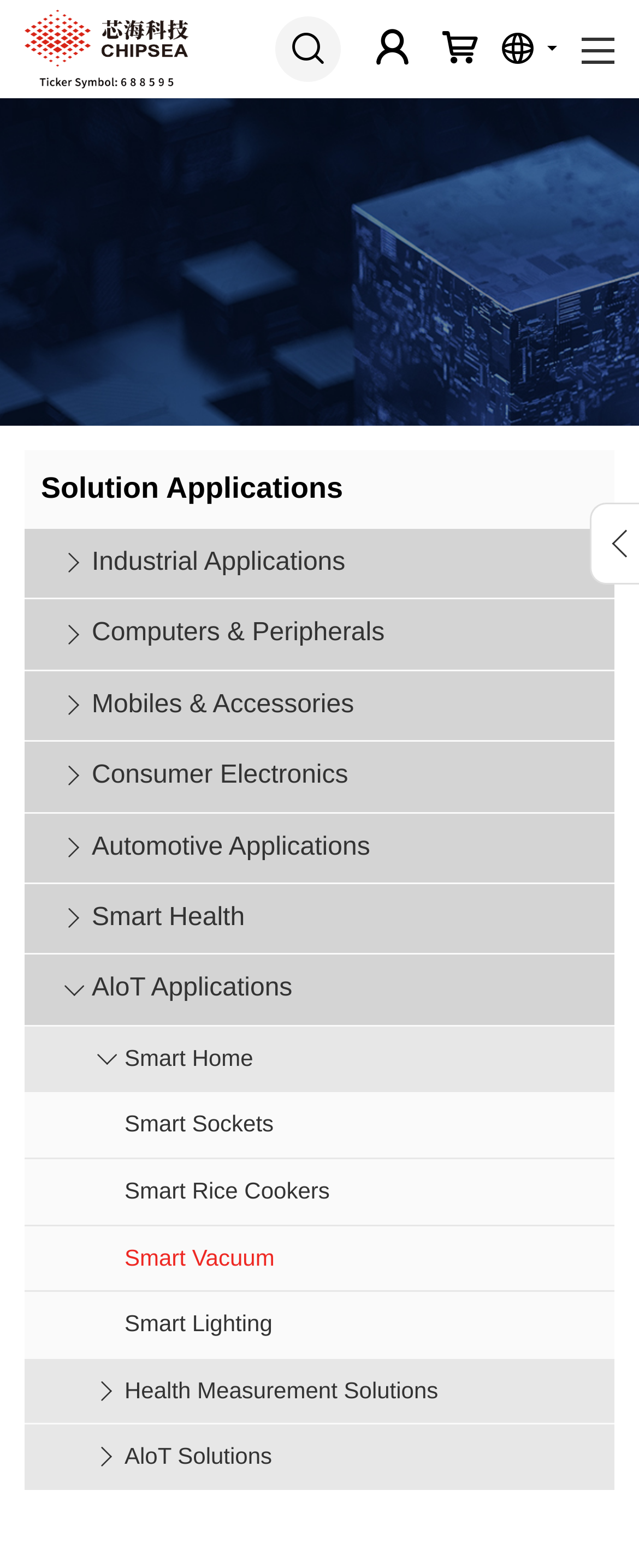Please provide the bounding box coordinates for the element that needs to be clicked to perform the following instruction: "Discover AloT Applications". The coordinates should be given as four float numbers between 0 and 1, i.e., [left, top, right, bottom].

[0.144, 0.609, 0.458, 0.653]